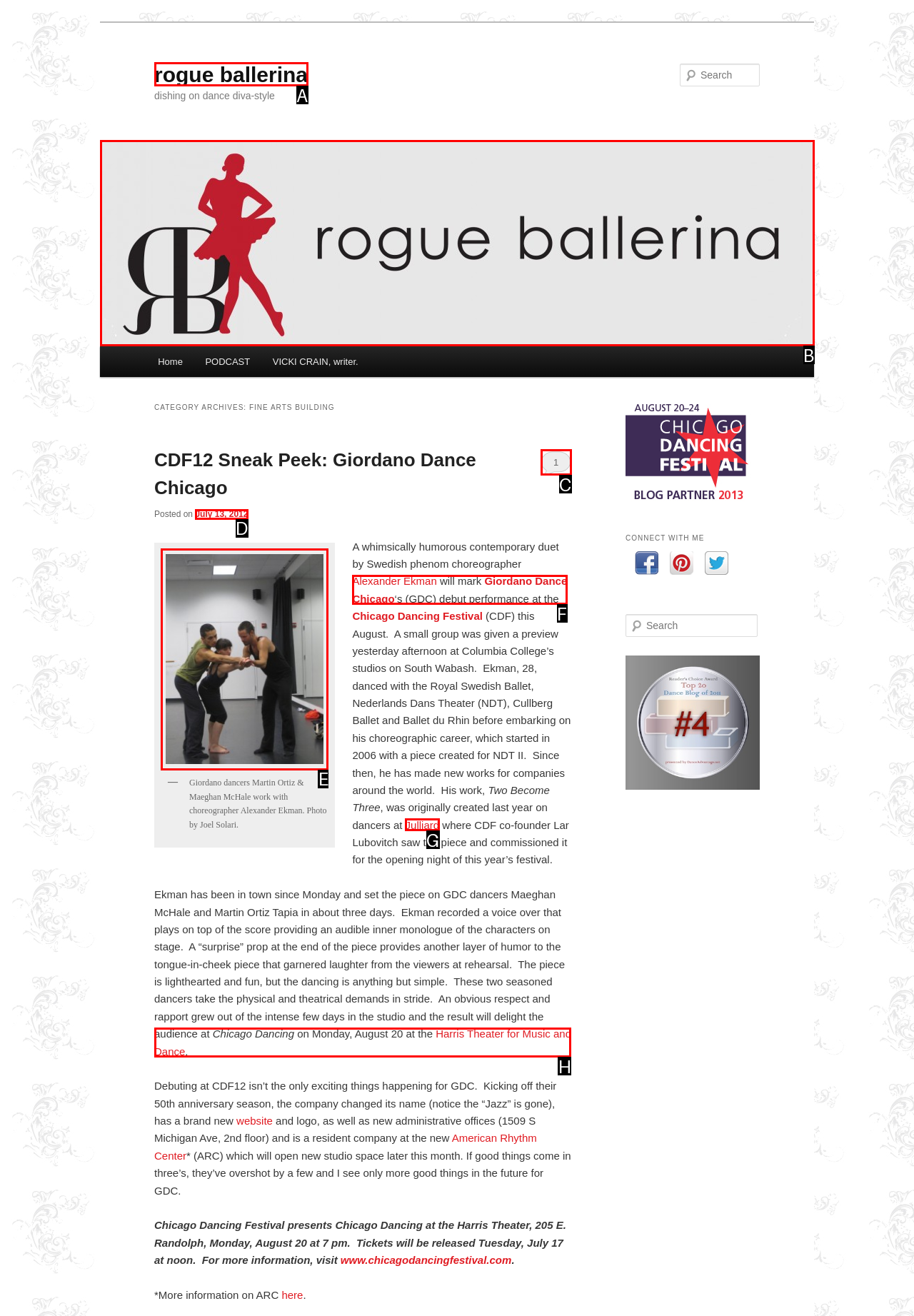Please indicate which HTML element to click in order to fulfill the following task: View the image of Giordano dancers Martin Ortiz & Maeghan McHale Respond with the letter of the chosen option.

E